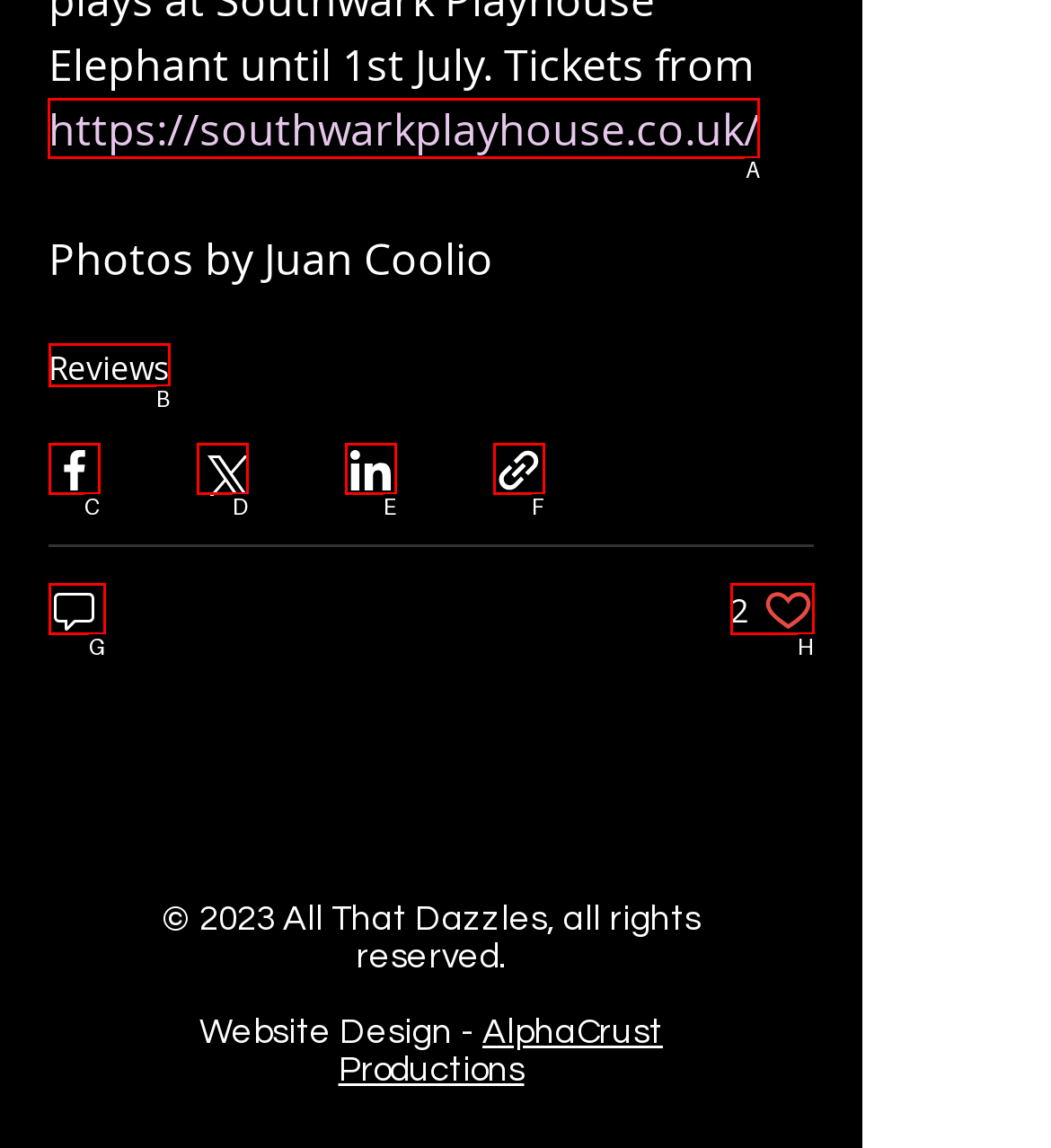To execute the task: Visit the Southwark Playhouse website, which one of the highlighted HTML elements should be clicked? Answer with the option's letter from the choices provided.

A